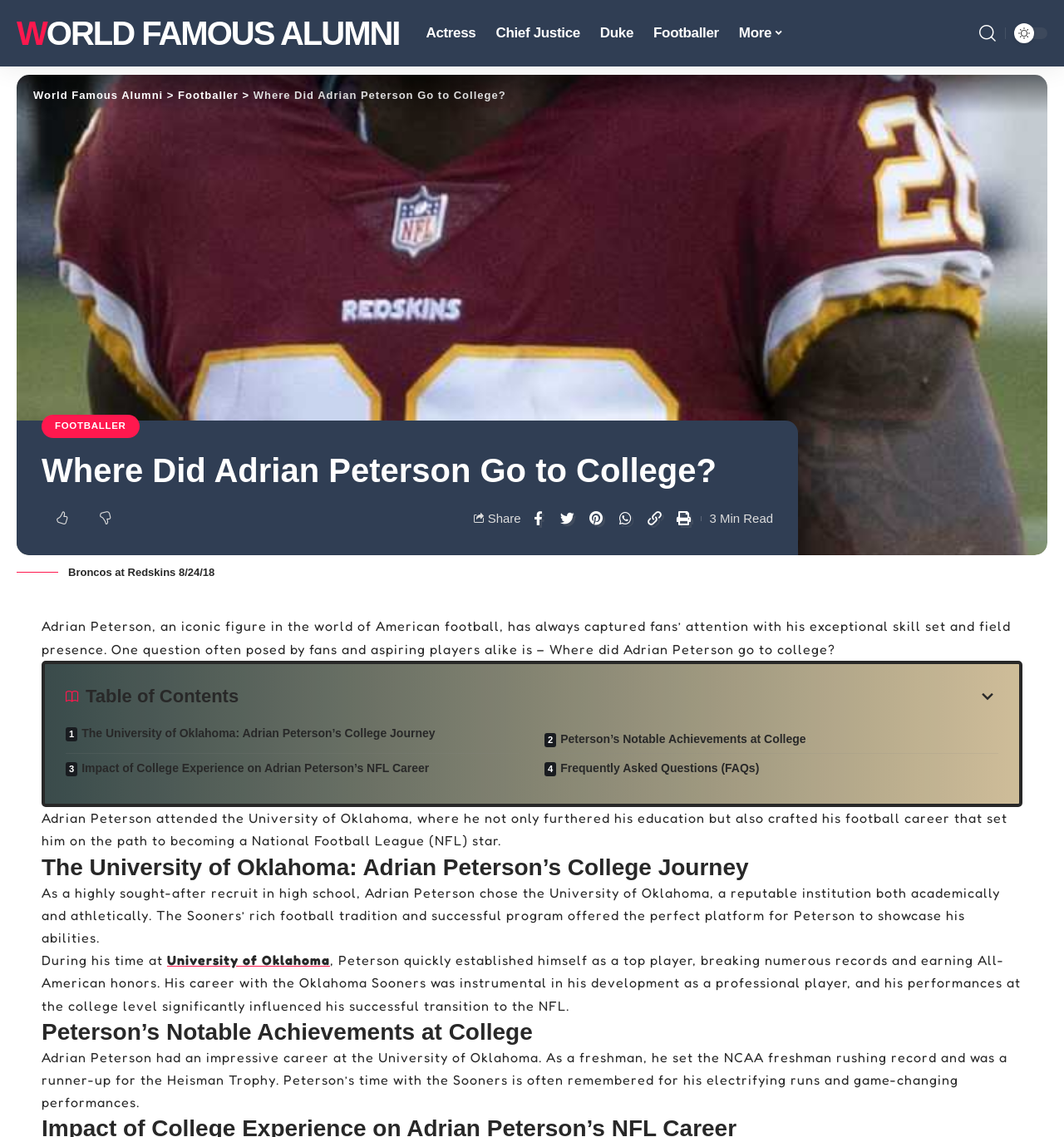Identify the bounding box coordinates for the region of the element that should be clicked to carry out the instruction: "Click on WORLD FAMOUS ALUMNI". The bounding box coordinates should be four float numbers between 0 and 1, i.e., [left, top, right, bottom].

[0.016, 0.012, 0.375, 0.047]